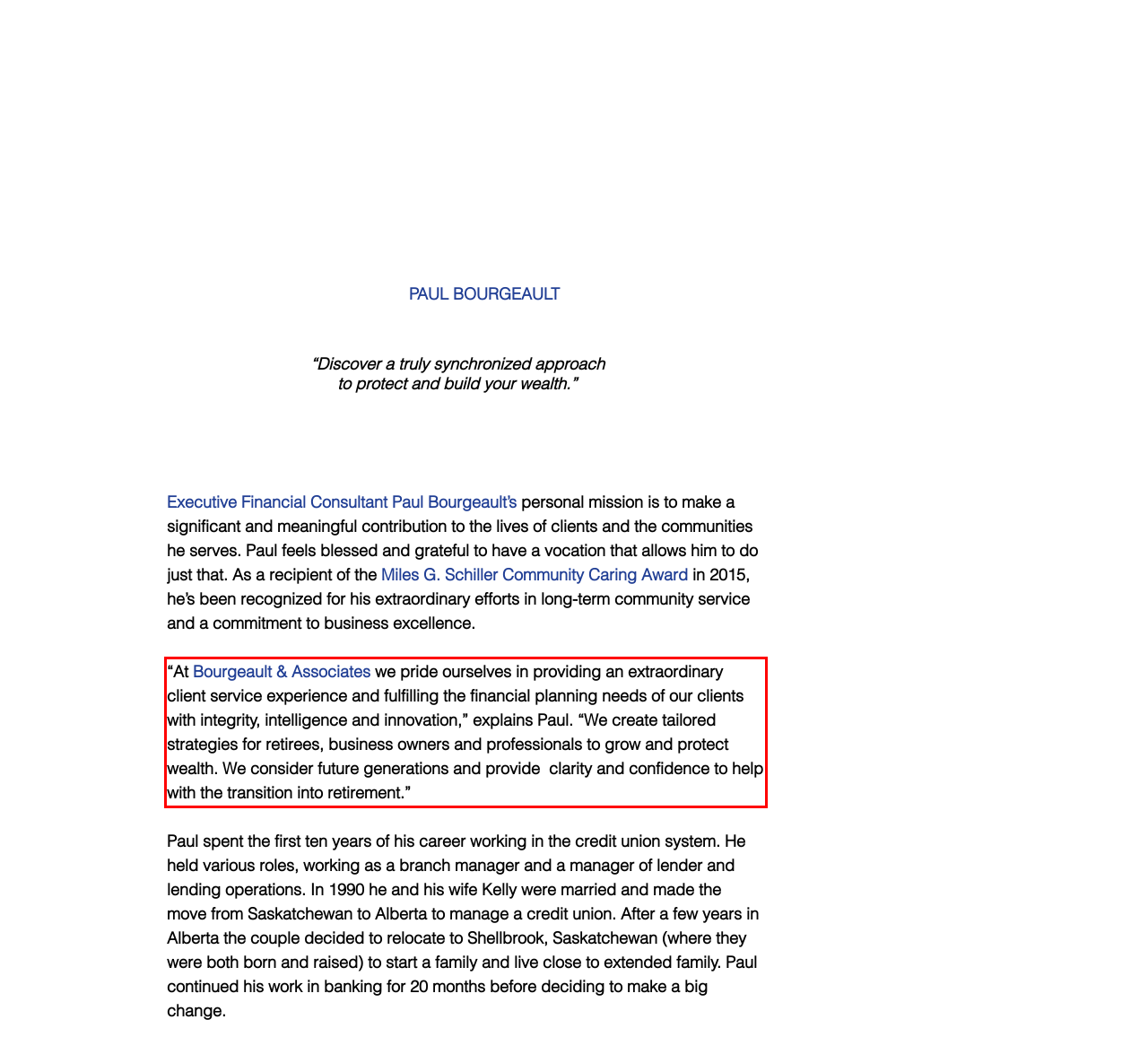Analyze the screenshot of a webpage where a red rectangle is bounding a UI element. Extract and generate the text content within this red bounding box.

“At Bourgeault & Associates we pride ourselves in providing an extraordinary client service experience and fulfilling the financial planning needs of our clients with integrity, intelligence and innovation,” explains Paul. “We create tailored strategies for retirees, business owners and professionals to grow and protect wealth. We consider future generations and provide clarity and confidence to help with the transition into retirement.”